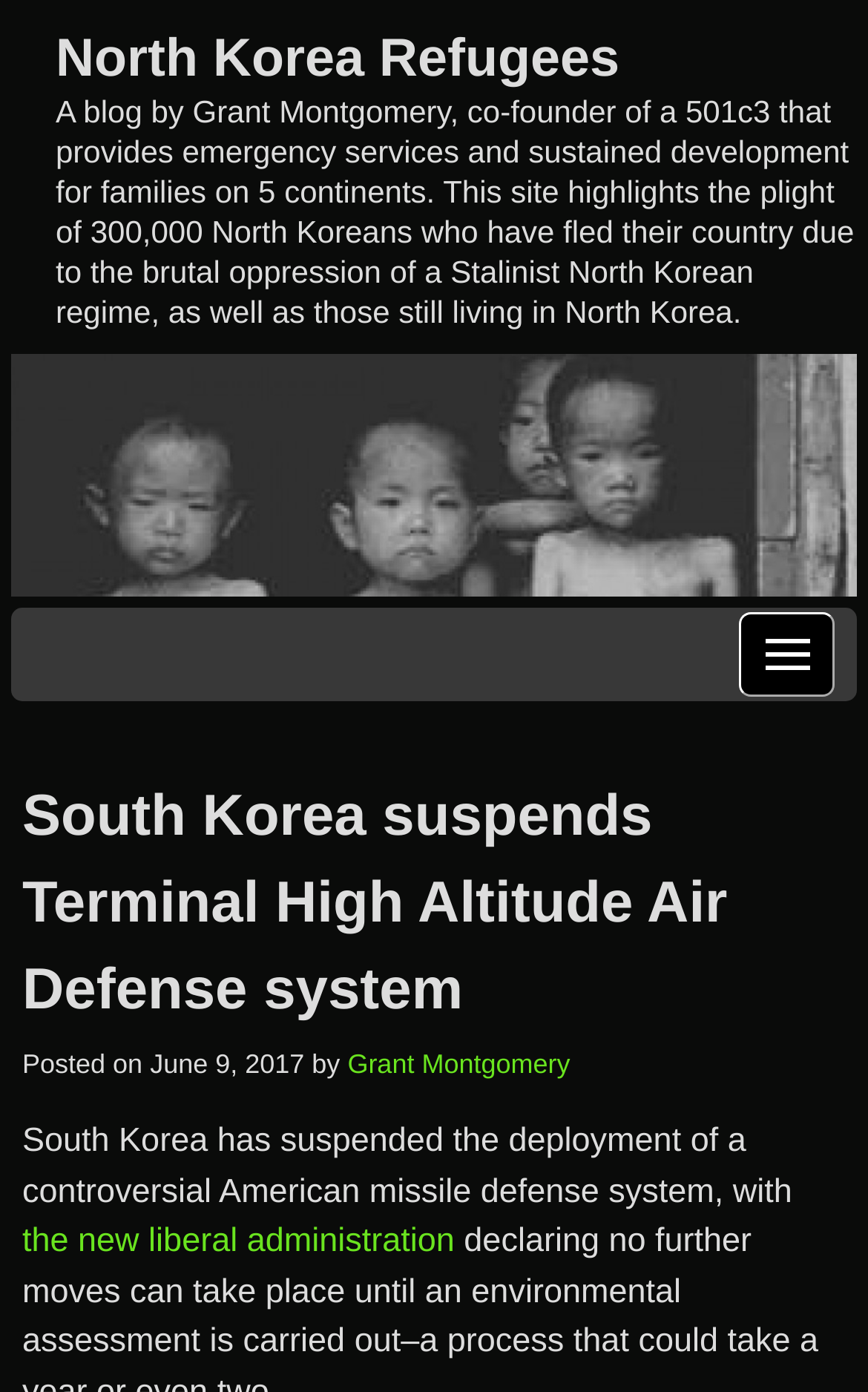Identify the bounding box coordinates of the HTML element based on this description: "Menu".

[0.852, 0.44, 0.962, 0.501]